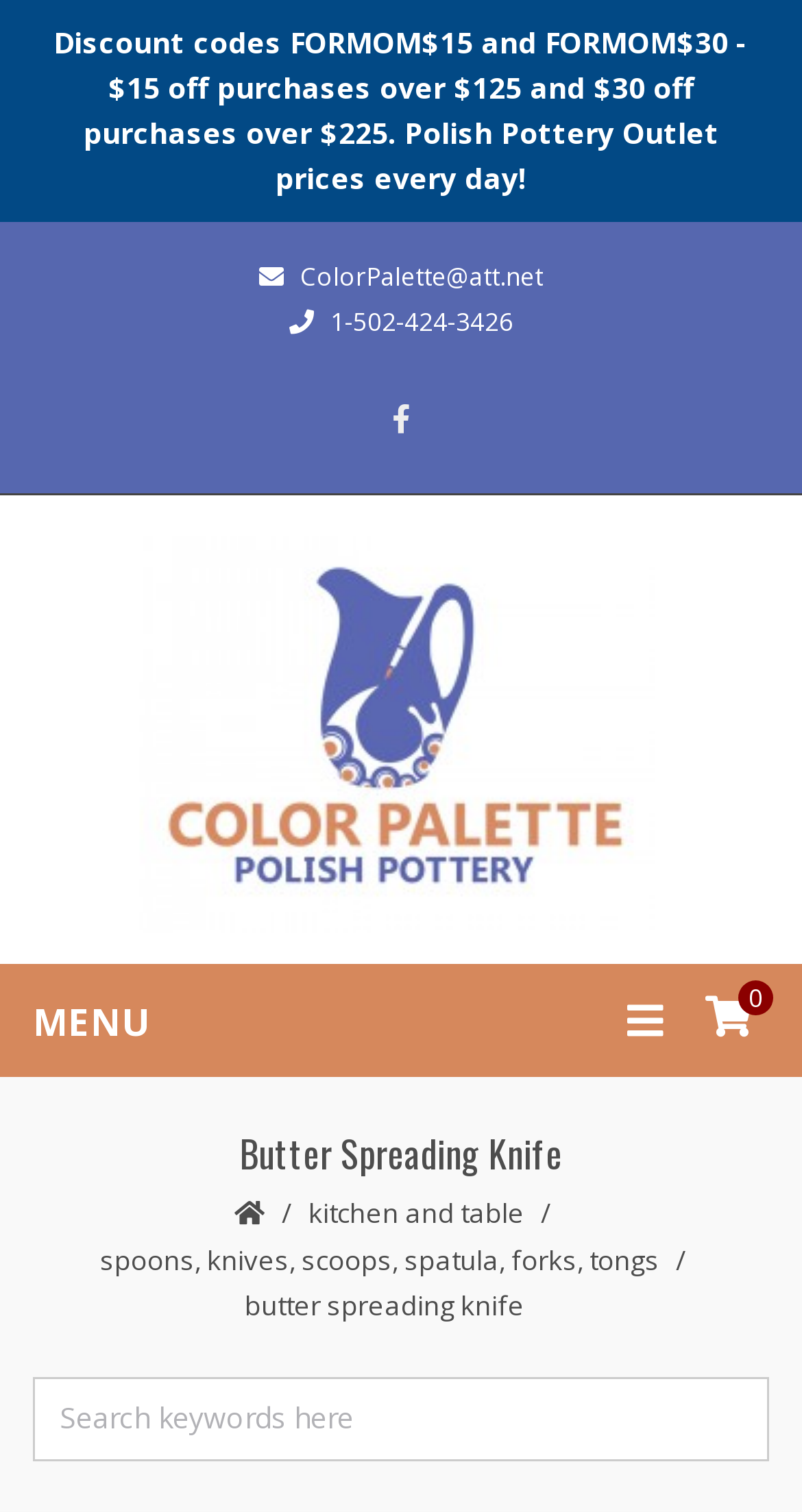What is the category of the product?
Based on the screenshot, respond with a single word or phrase.

kitchen and table